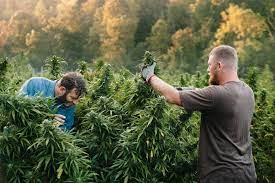Look at the image and answer the question in detail:
How many individuals are harvesting cannabis plants?

The caption states 'two individuals actively harvesting cannabis plants', which clearly indicates that there are two people involved in the activity.